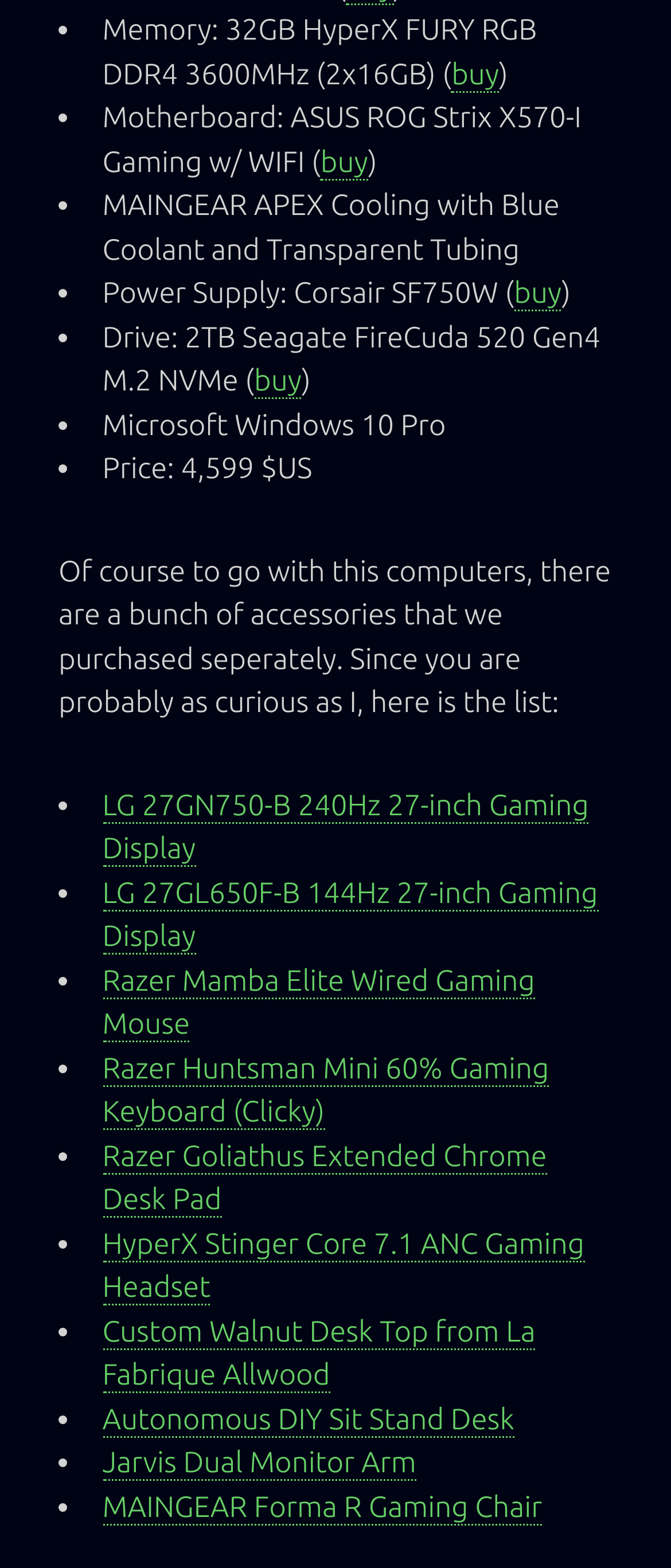Identify the bounding box coordinates for the element you need to click to achieve the following task: "View Legal Information". The coordinates must be four float values ranging from 0 to 1, formatted as [left, top, right, bottom].

None